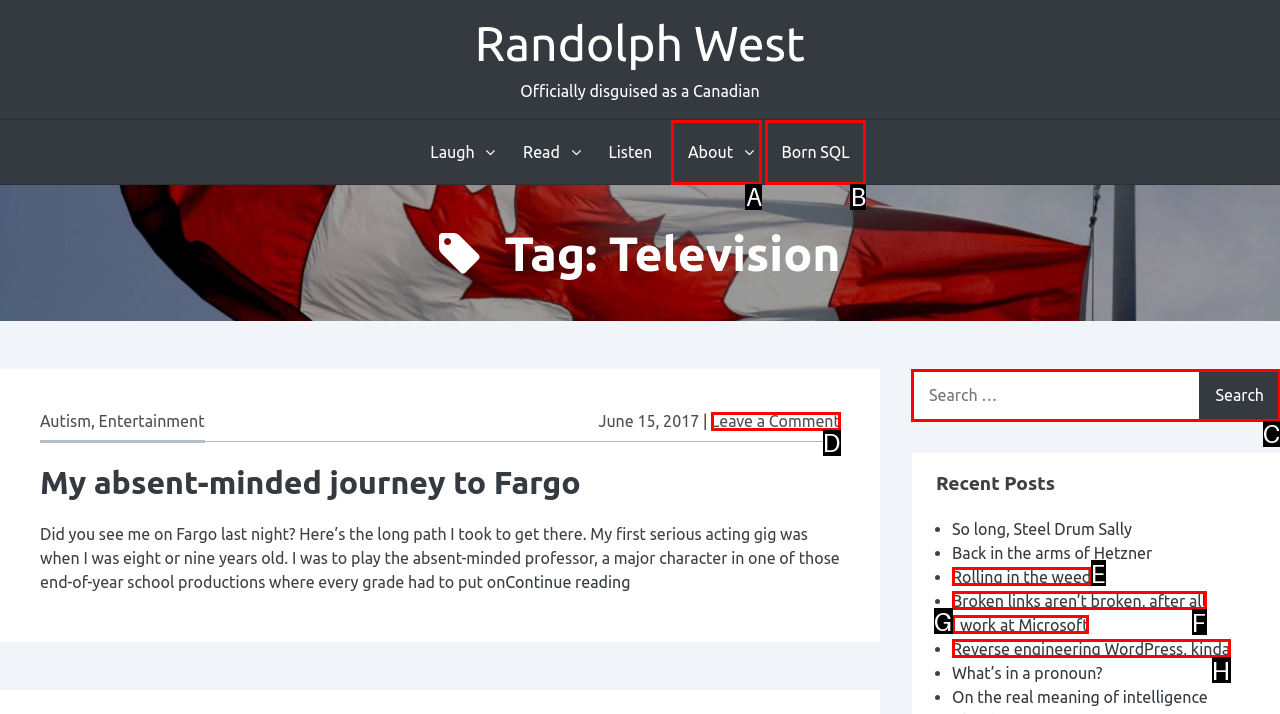Point out the letter of the HTML element you should click on to execute the task: Search for something
Reply with the letter from the given options.

C